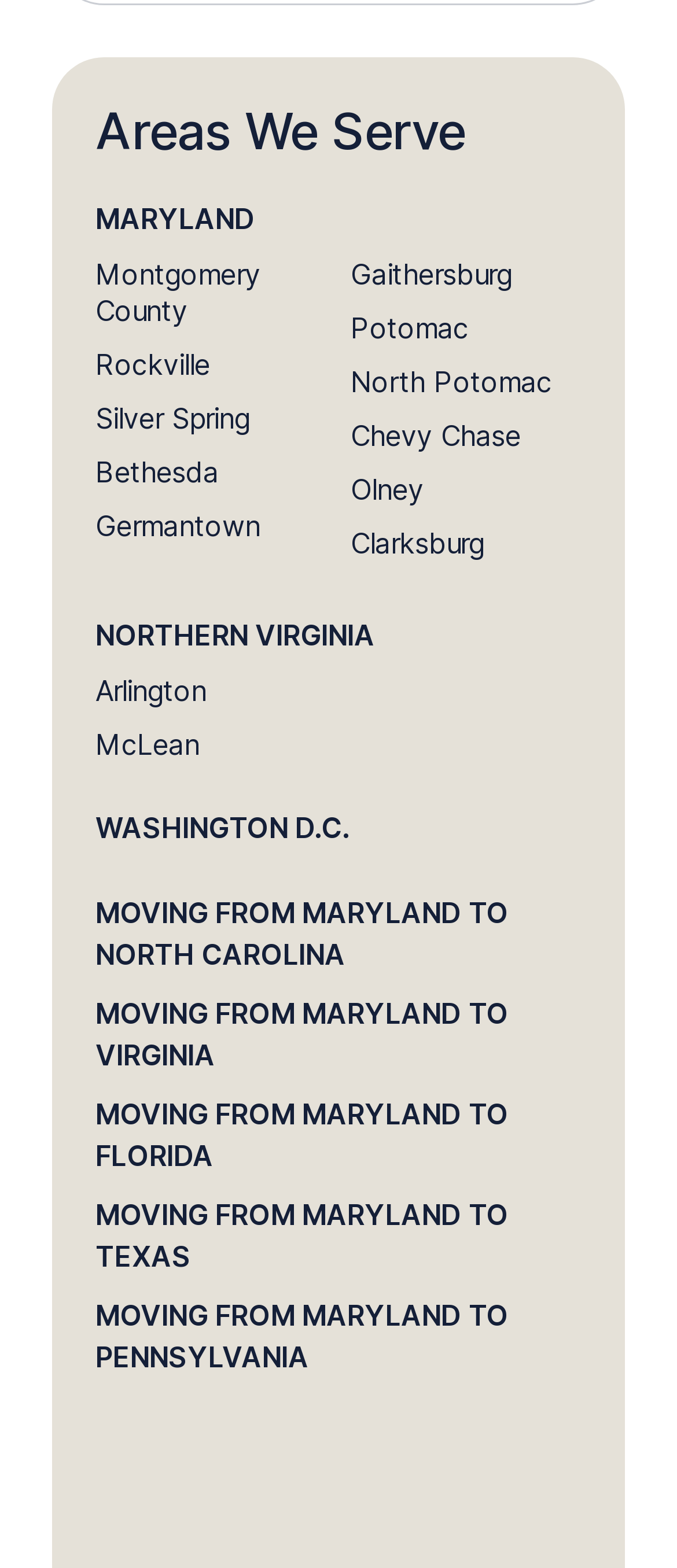Identify the bounding box coordinates of the region I need to click to complete this instruction: "follow the third link".

None